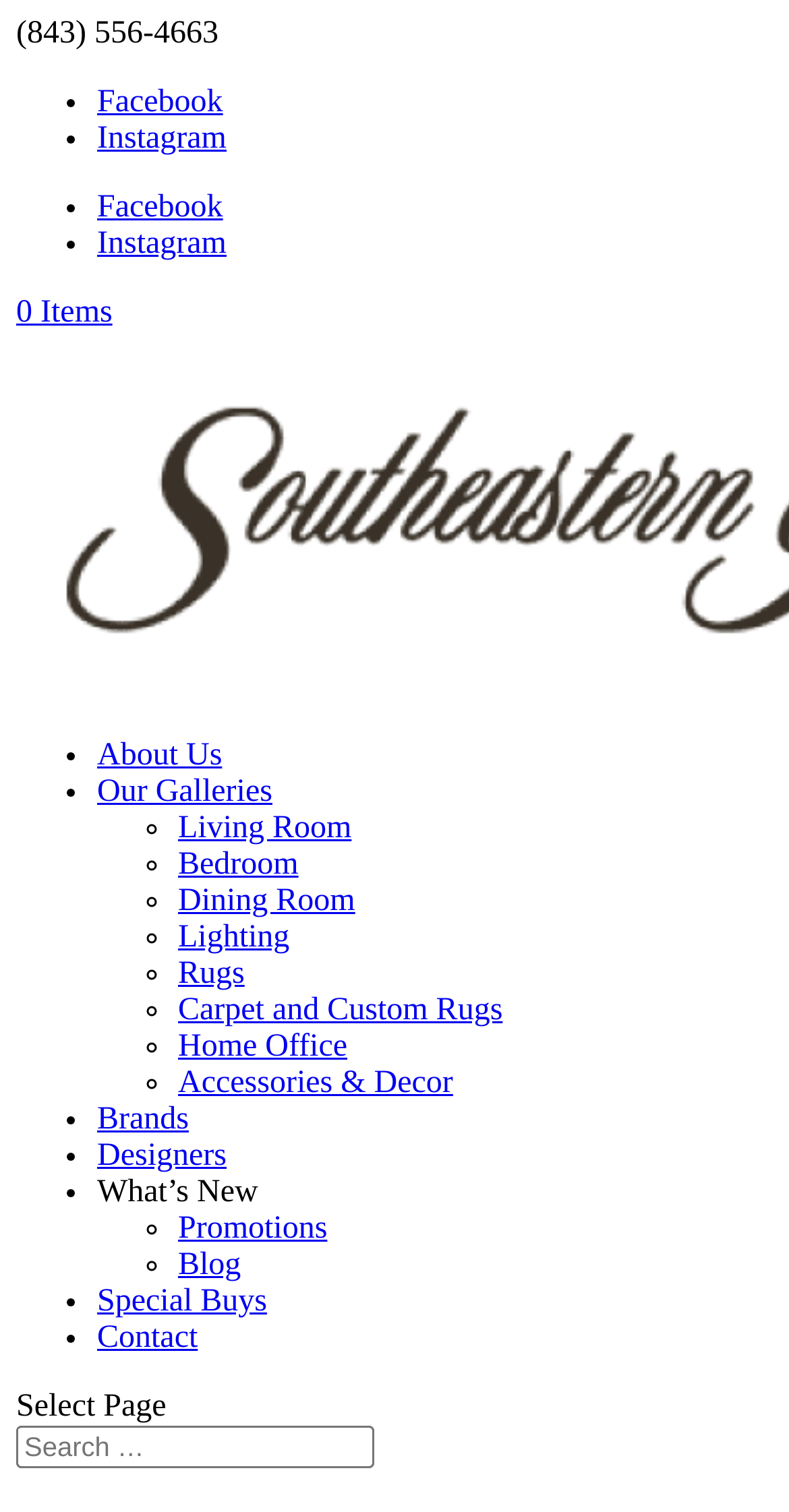Determine the bounding box coordinates of the section to be clicked to follow the instruction: "View details of Woman's Pullover Top with Gathered Round Neckline and Short Sleeves". The coordinates should be given as four float numbers between 0 and 1, formatted as [left, top, right, bottom].

None